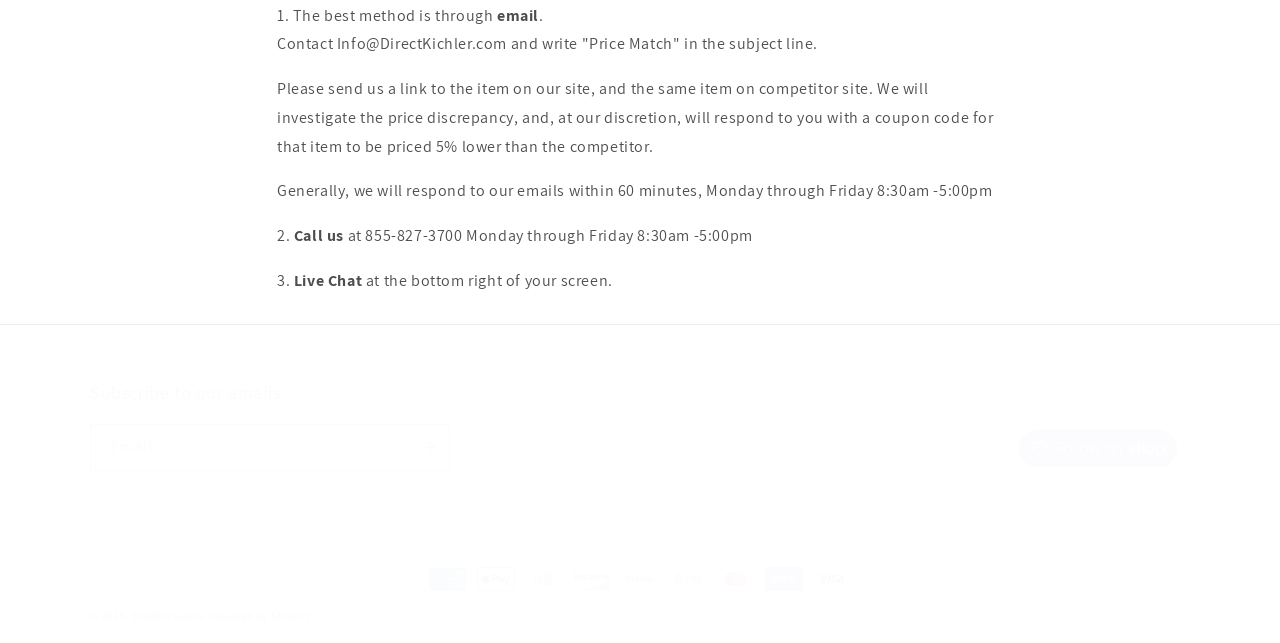With reference to the screenshot, provide a detailed response to the question below:
What is the email address to contact for price match?

The email address can be found in the first paragraph of the webpage, which provides instructions on how to contact the company for a price match.